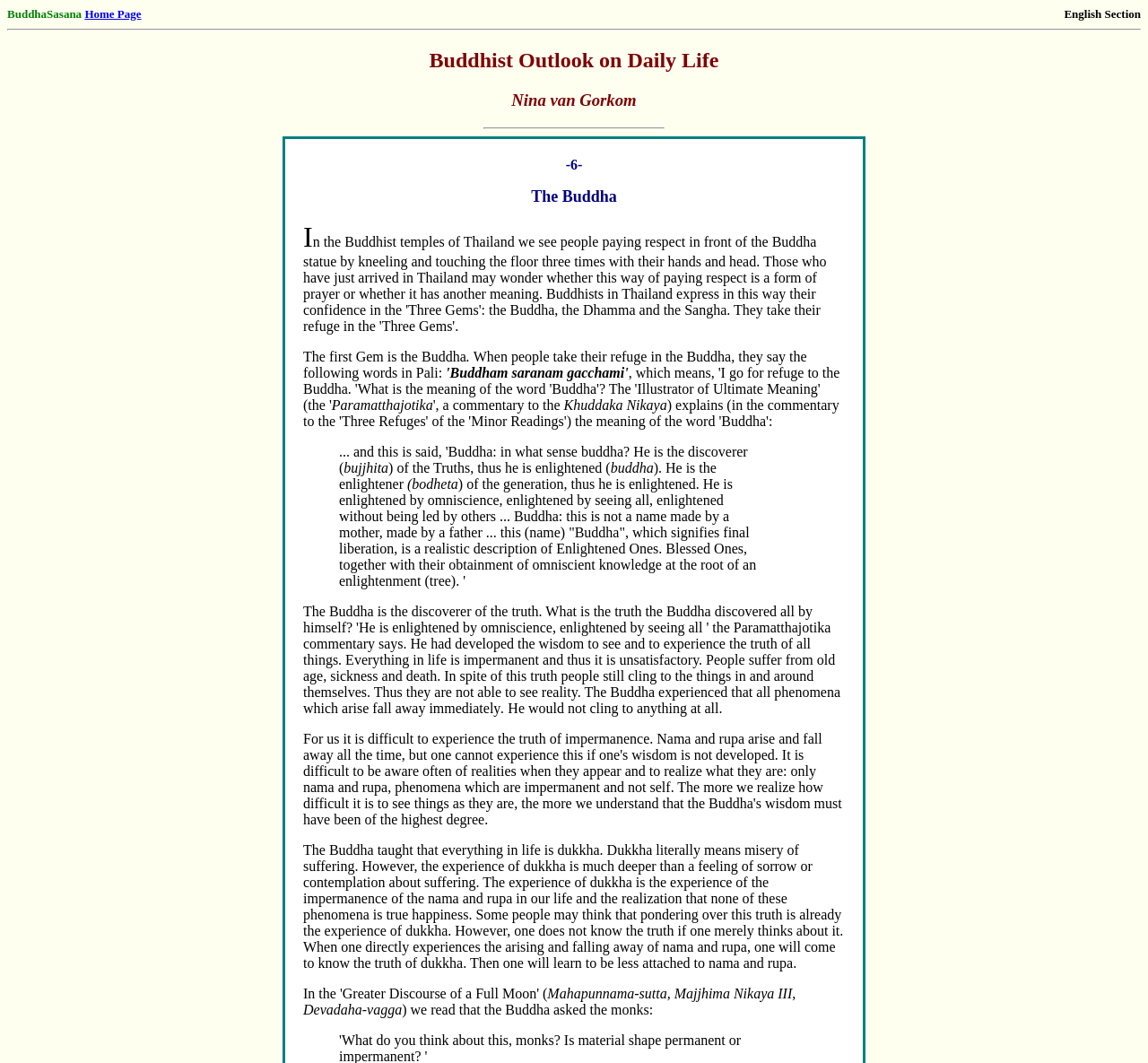Please provide a detailed answer to the question below by examining the image:
What is the name of the sutta mentioned in the article?

The article mentions a sutta called Mahapunnama-sutta, which is from the Majjhima Nikaya III, Devadaha-vagga. This suggests that the article is referencing a specific Buddhist scripture.